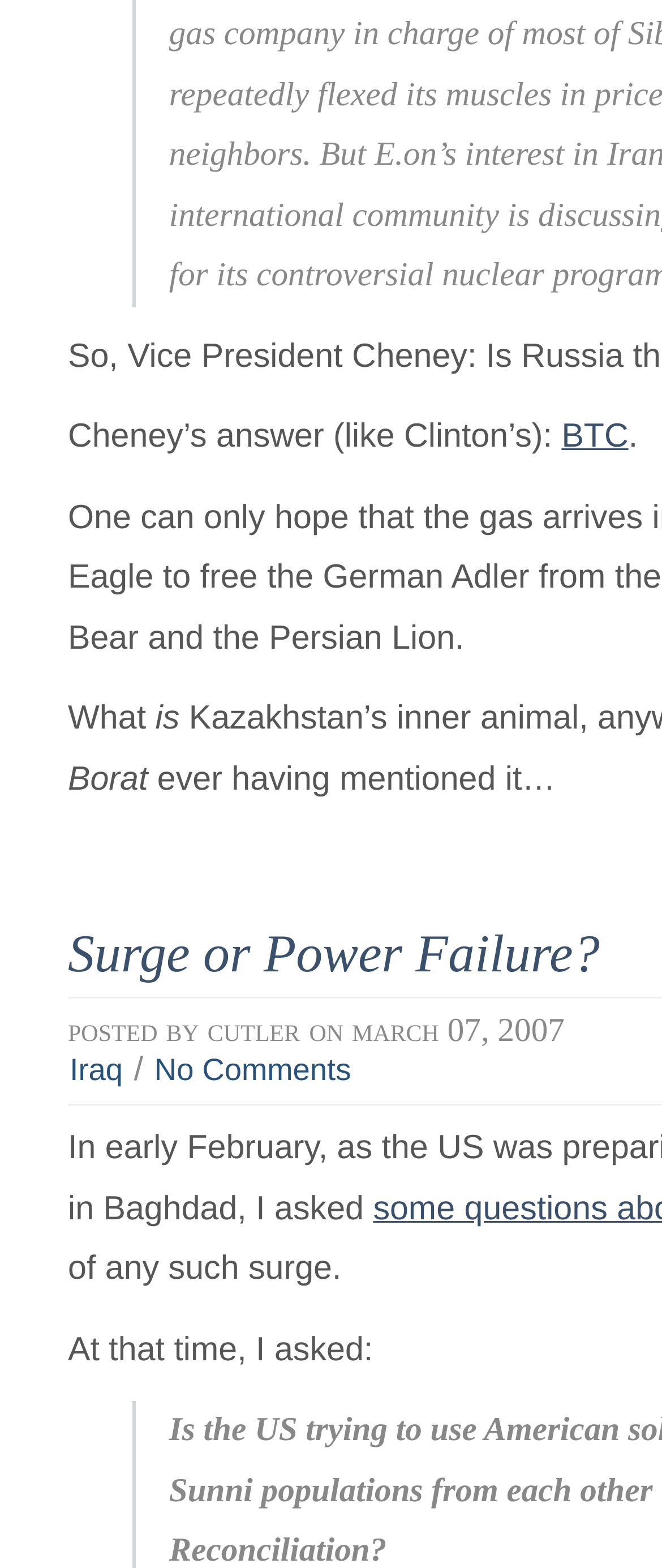How many comments are there on the article?
Refer to the image and respond with a one-word or short-phrase answer.

No Comments